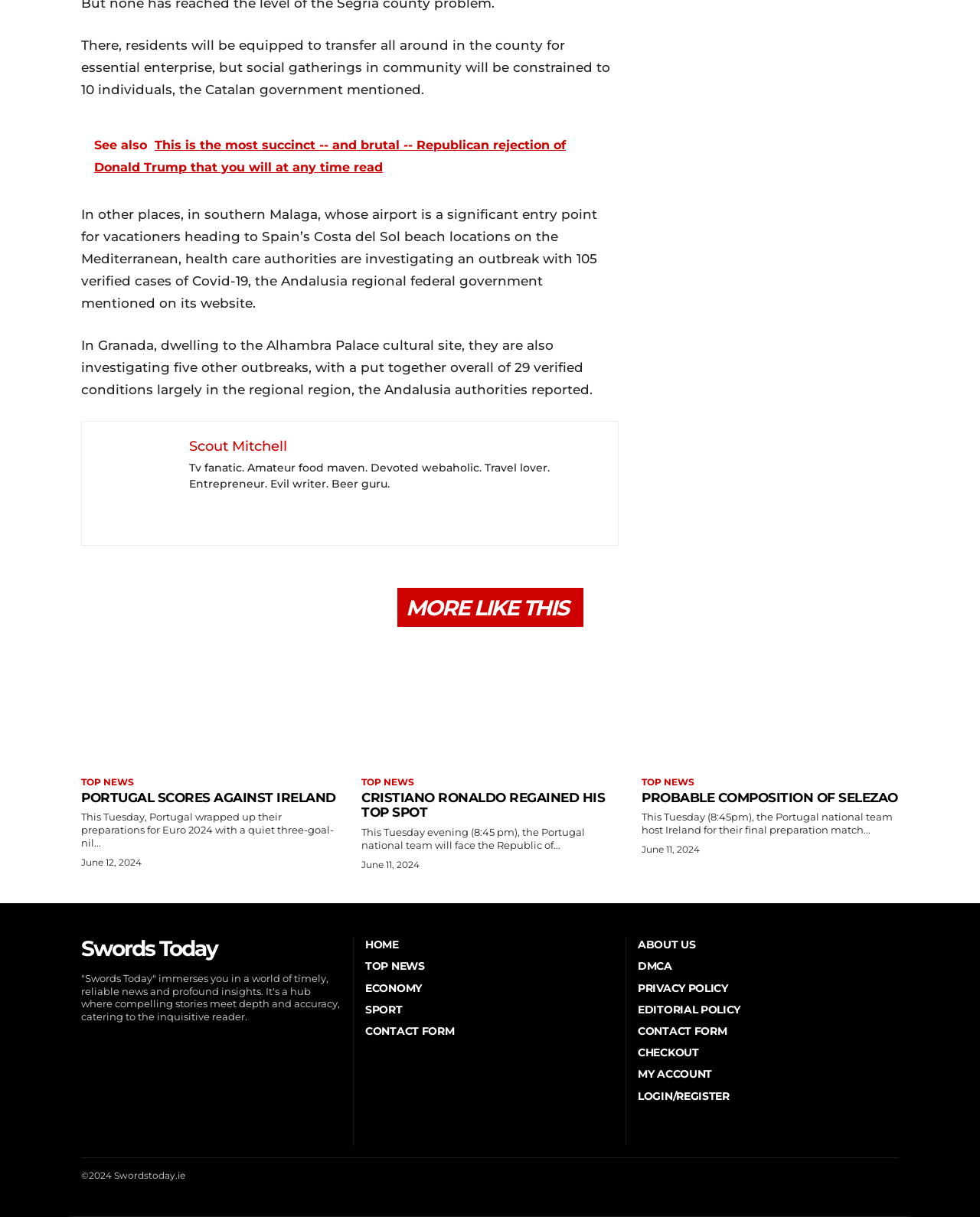What is the purpose of the 'CONTACT FORM' link?
Please provide an in-depth and detailed response to the question.

I deduced the purpose of the 'CONTACT FORM' link by analyzing its content and location, which suggests that it is intended for users to contact the website or its administrators.